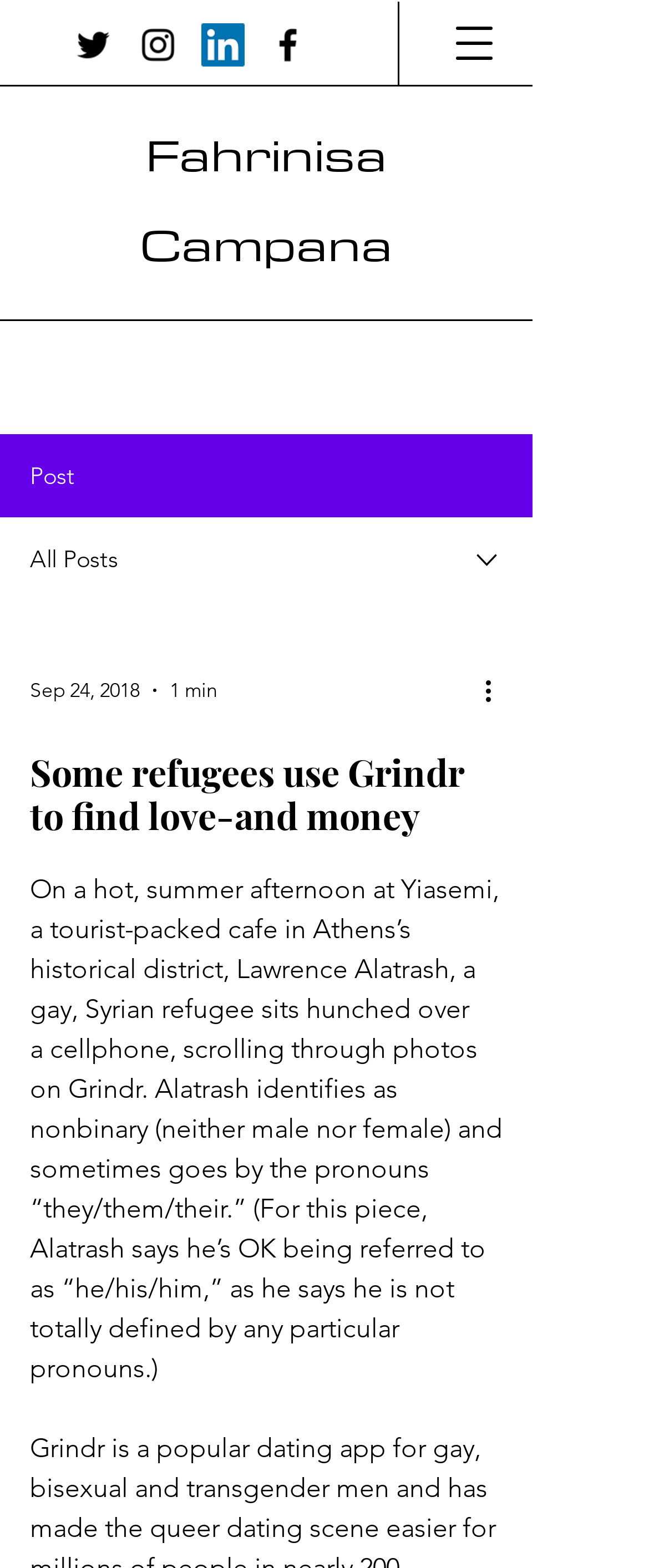Please specify the bounding box coordinates of the area that should be clicked to accomplish the following instruction: "Open navigation menu". The coordinates should consist of four float numbers between 0 and 1, i.e., [left, top, right, bottom].

[0.667, 0.001, 0.795, 0.054]